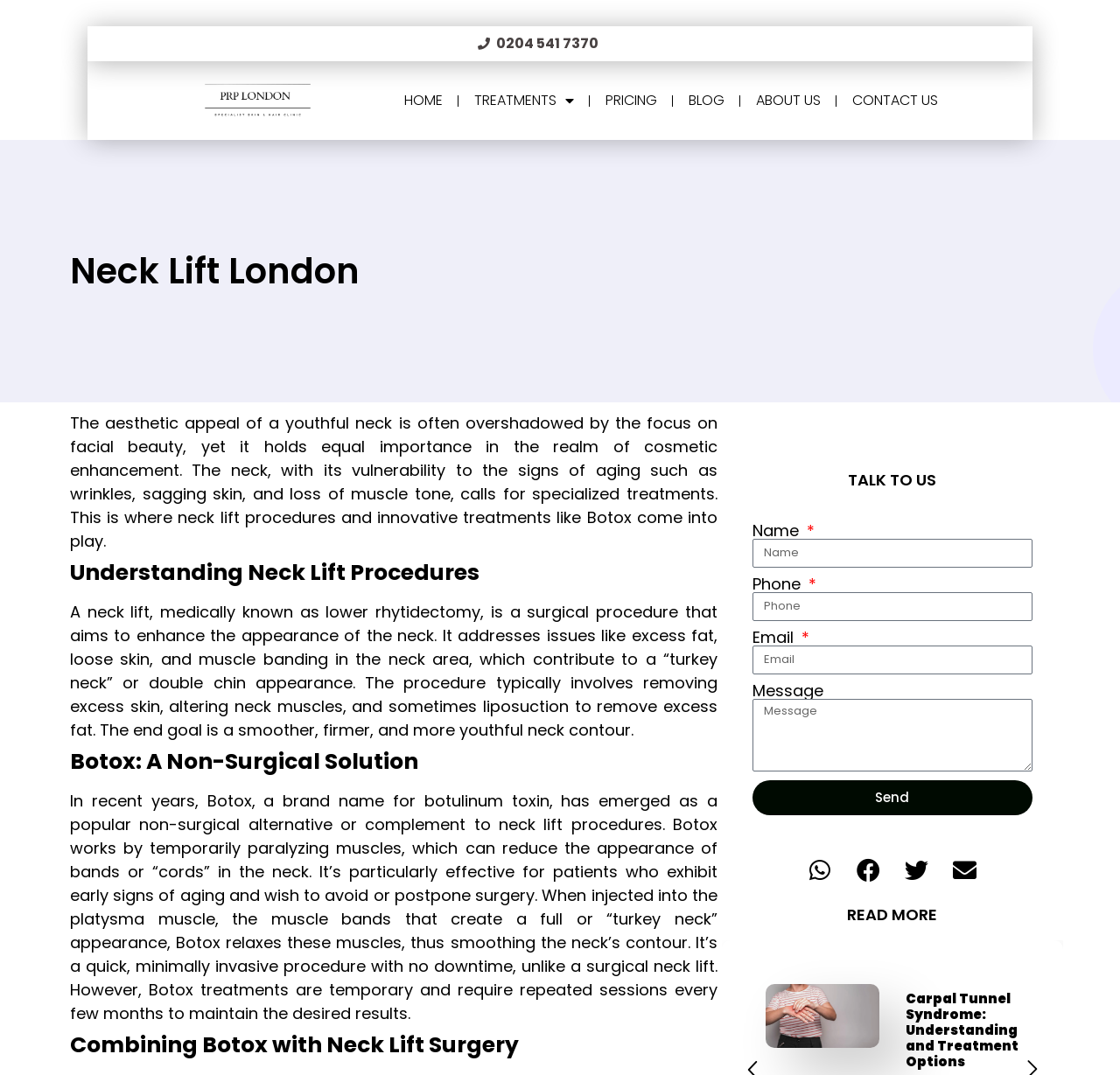Bounding box coordinates are specified in the format (top-left x, top-left y, bottom-right x, bottom-right y). All values are floating point numbers bounded between 0 and 1. Please provide the bounding box coordinate of the region this sentence describes: parent_node: Message name="form_fields[message]" placeholder="Message"

[0.672, 0.65, 0.922, 0.717]